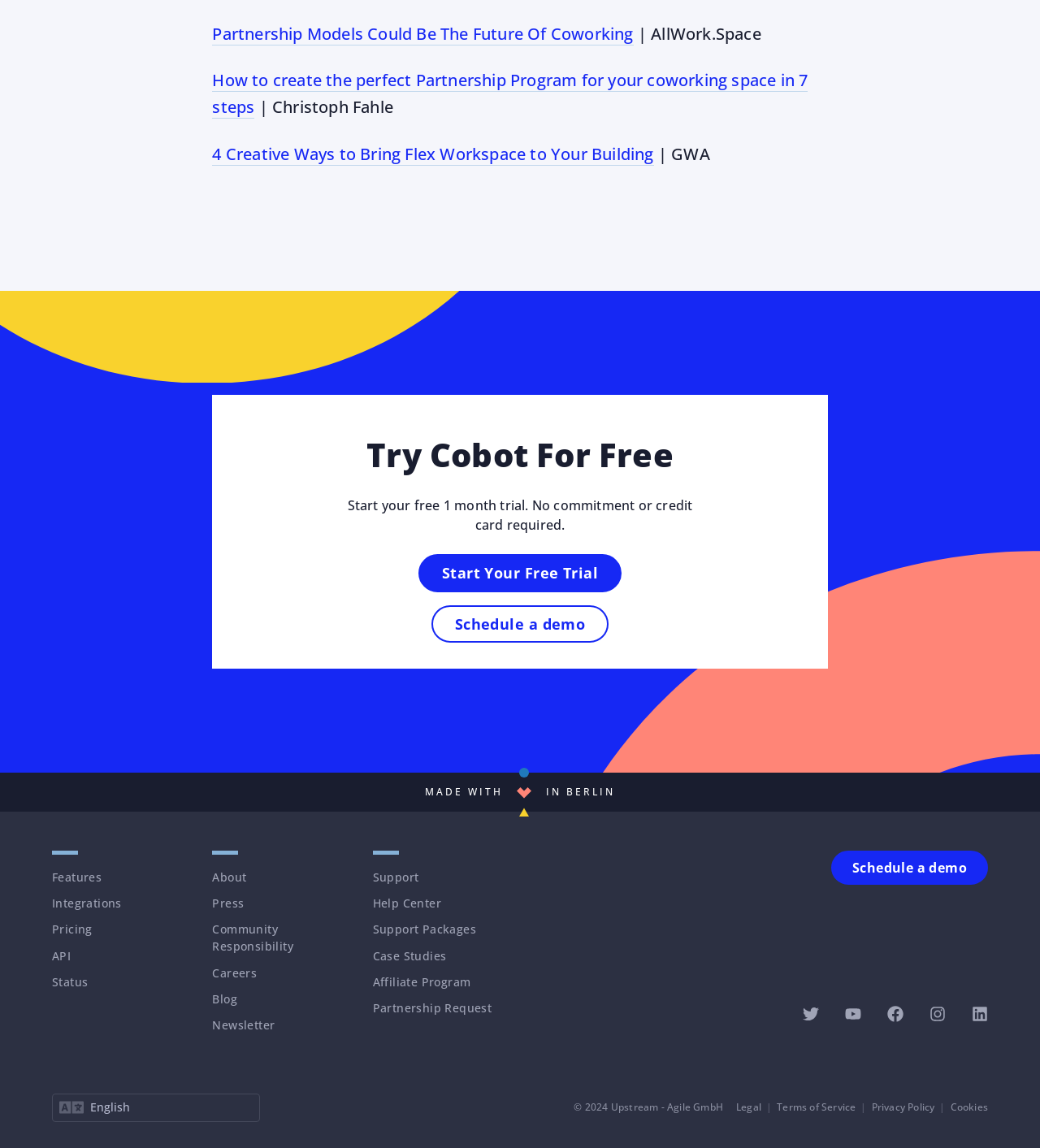Locate the bounding box coordinates of the element that should be clicked to execute the following instruction: "Read the article 'Partnership Models Could Be The Future Of Coworking'".

[0.204, 0.02, 0.609, 0.039]